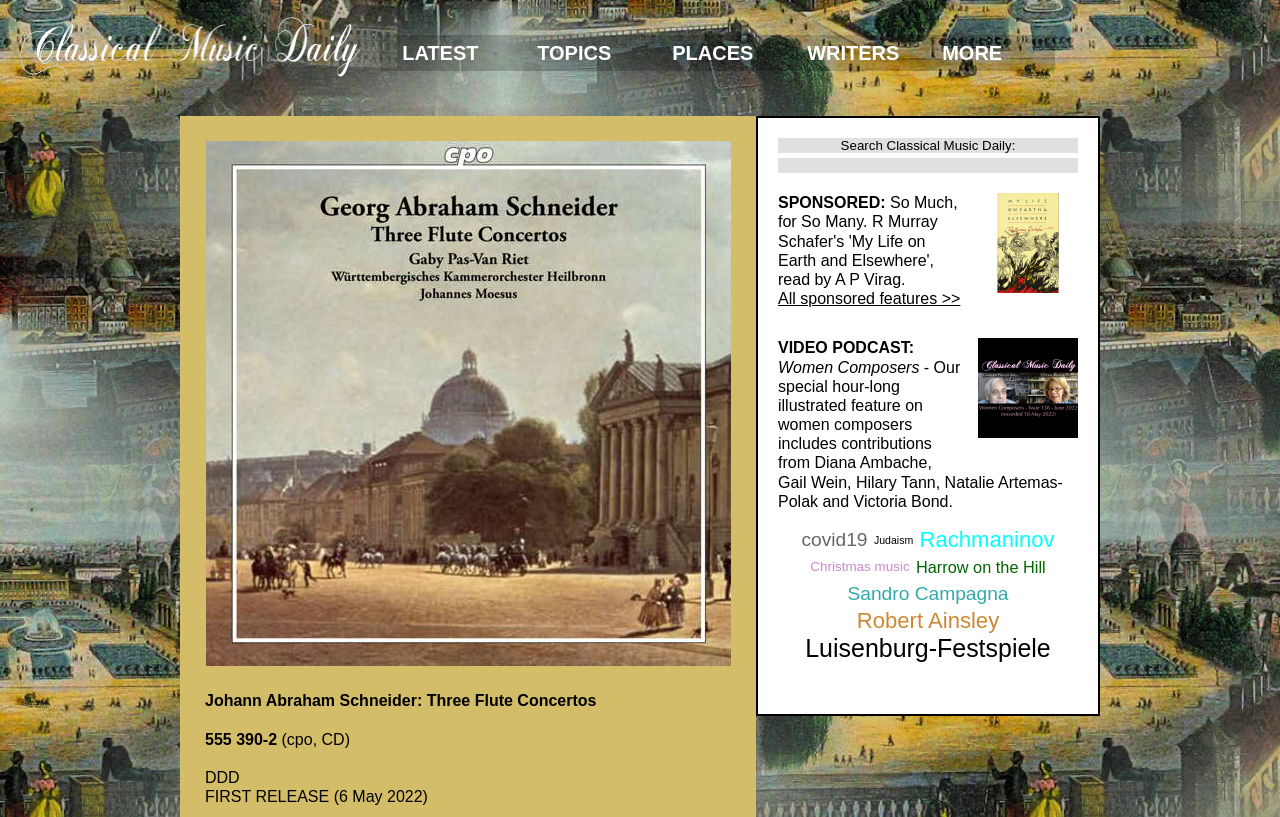Could you specify the bounding box coordinates for the clickable section to complete the following instruction: "Explore the 'Judaism' topic"?

[0.68, 0.644, 0.716, 0.677]